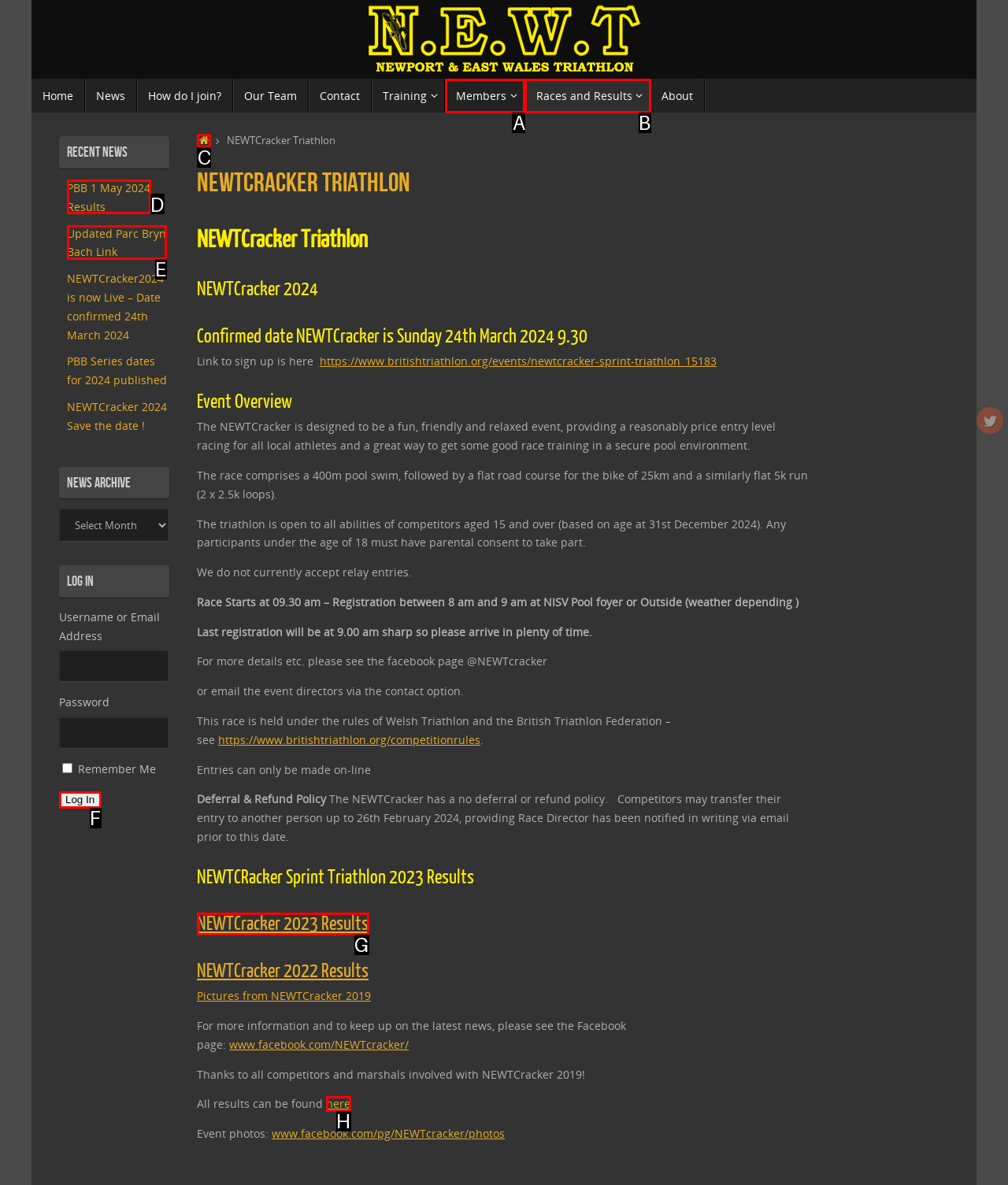For the instruction: Log In, which HTML element should be clicked?
Respond with the letter of the appropriate option from the choices given.

F